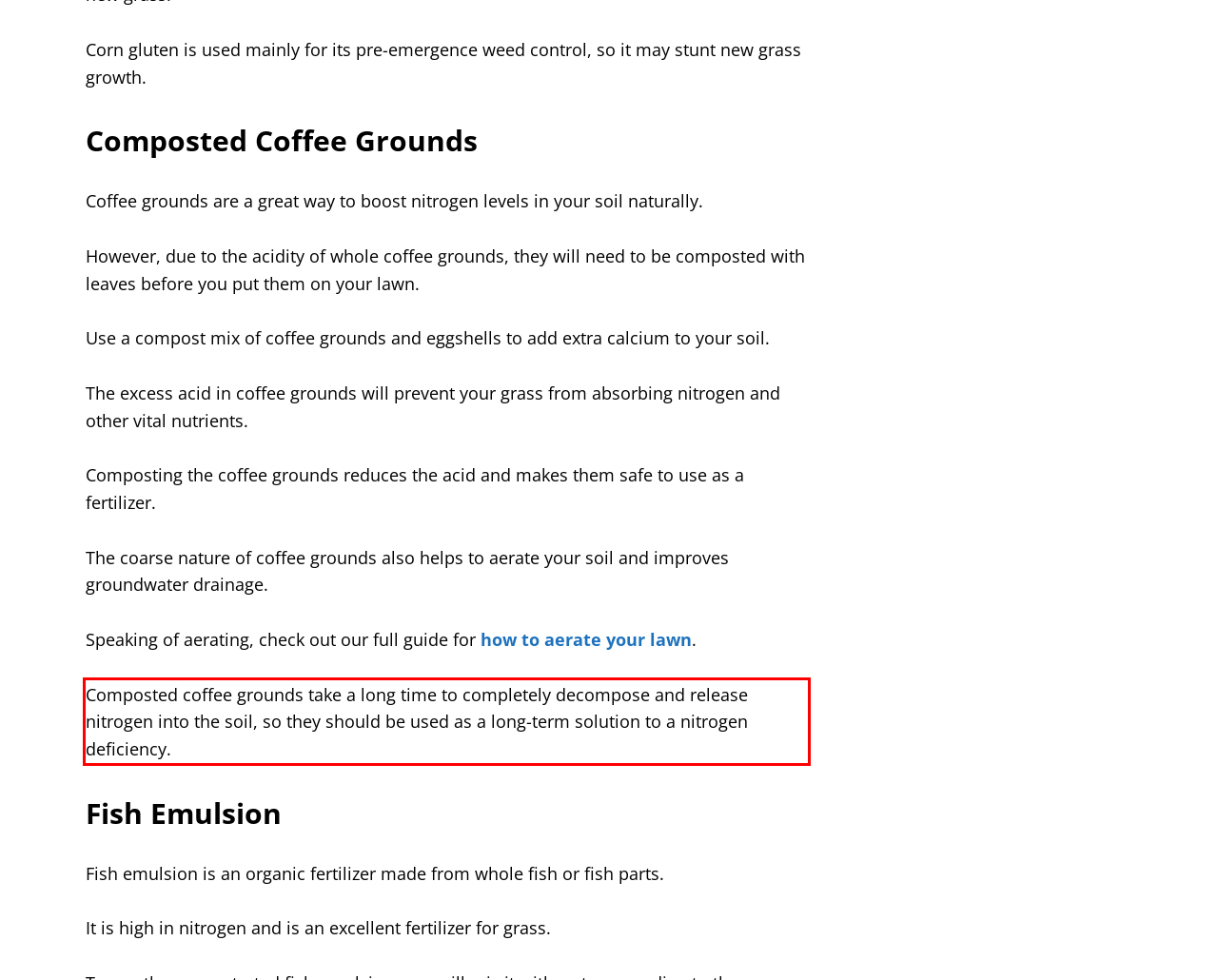With the given screenshot of a webpage, locate the red rectangle bounding box and extract the text content using OCR.

Composted coffee grounds take a long time to completely decompose and release nitrogen into the soil, so they should be used as a long-term solution to a nitrogen deficiency.